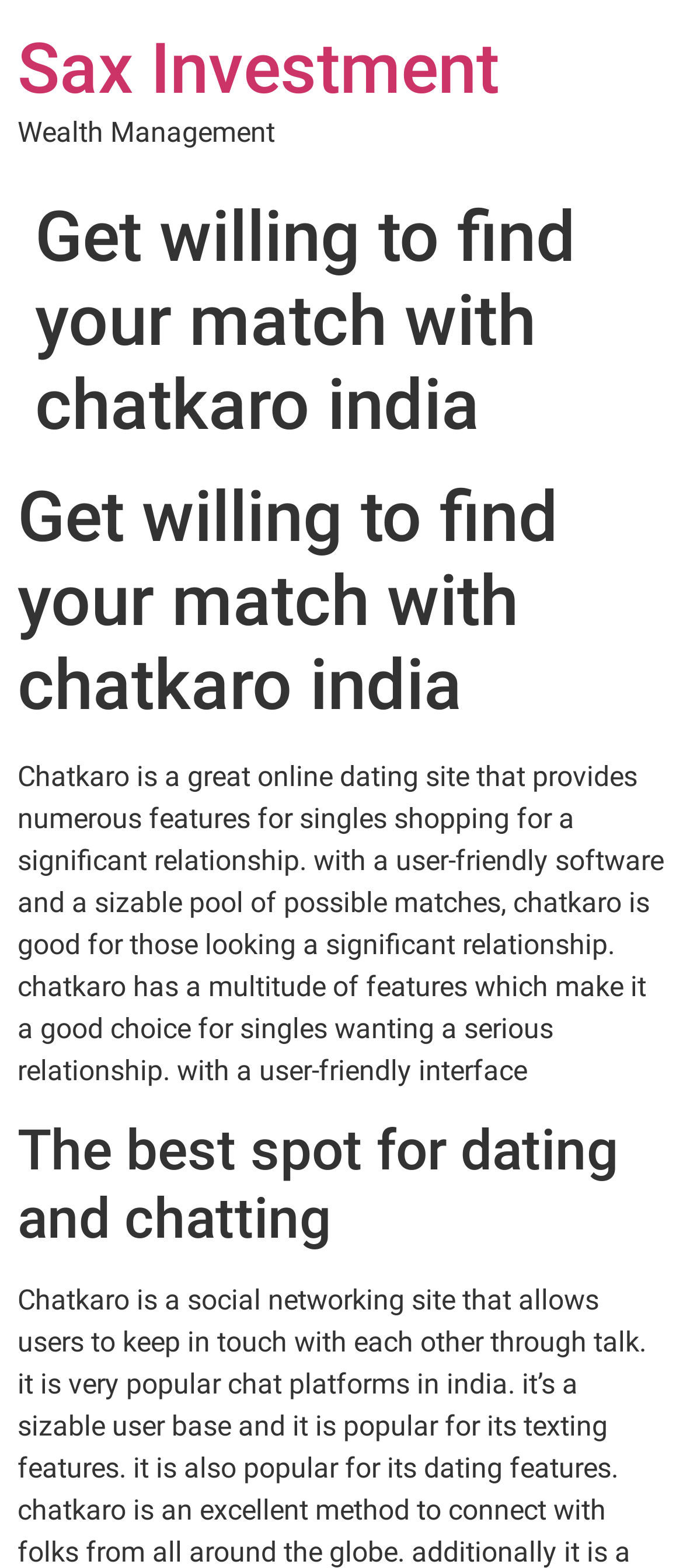Please determine the bounding box of the UI element that matches this description: Sax Investment. The coordinates should be given as (top-left x, top-left y, bottom-right x, bottom-right y), with all values between 0 and 1.

[0.026, 0.018, 0.731, 0.07]